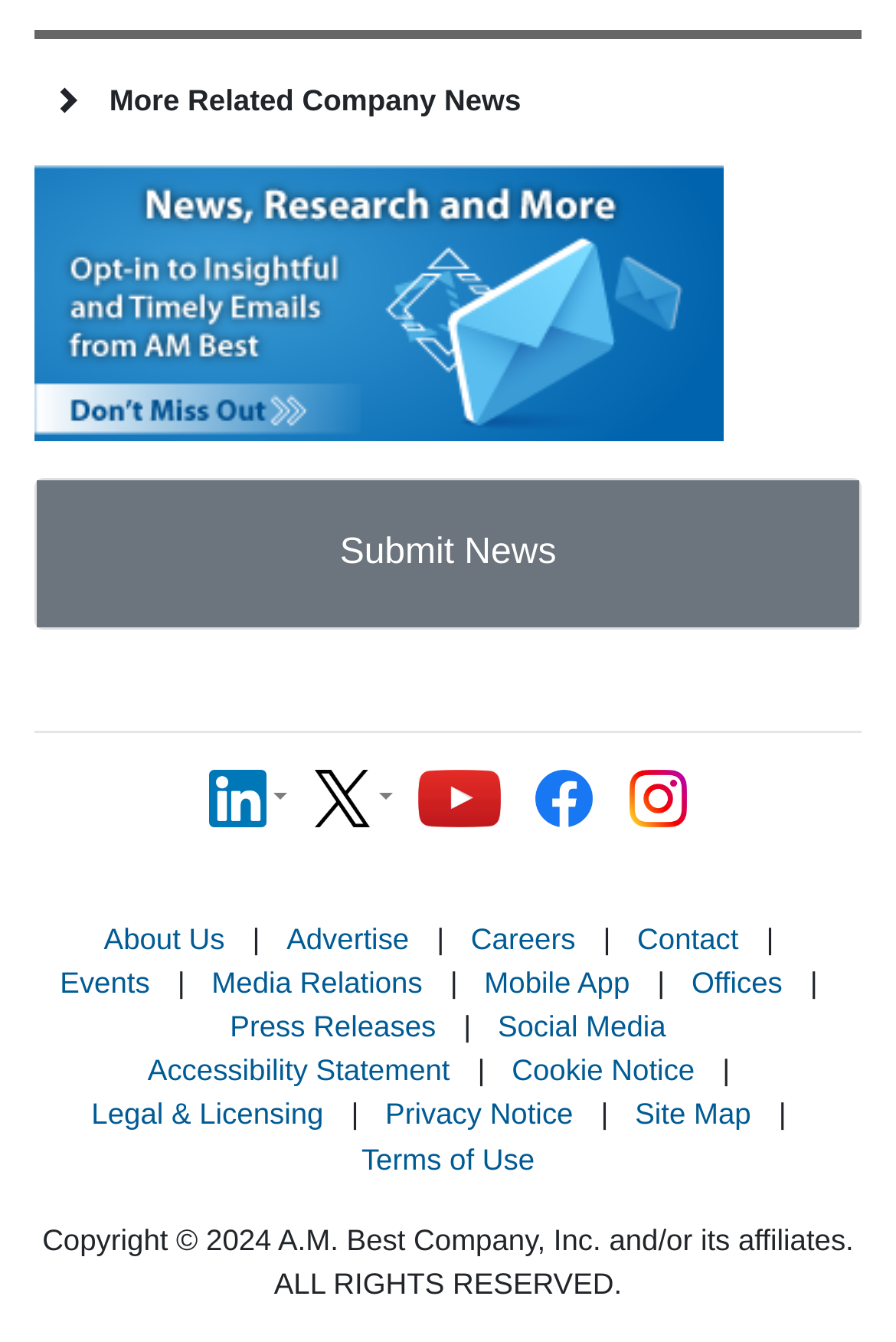Please specify the bounding box coordinates of the element that should be clicked to execute the given instruction: 'Click on More Related Company News'. Ensure the coordinates are four float numbers between 0 and 1, expressed as [left, top, right, bottom].

[0.122, 0.061, 0.581, 0.087]